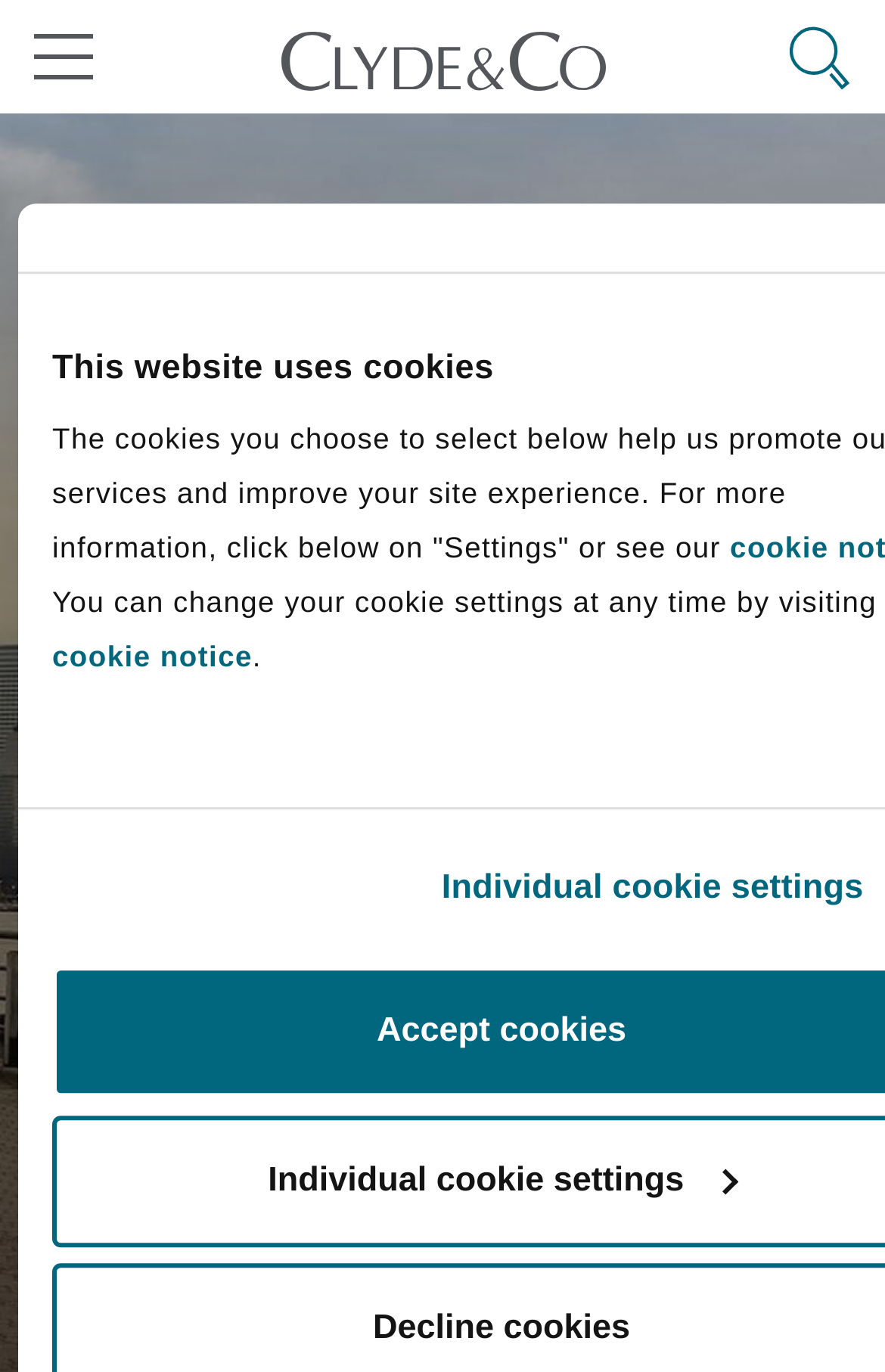What is the format of the downloadable file?
Answer the question with a single word or phrase, referring to the image.

PDF